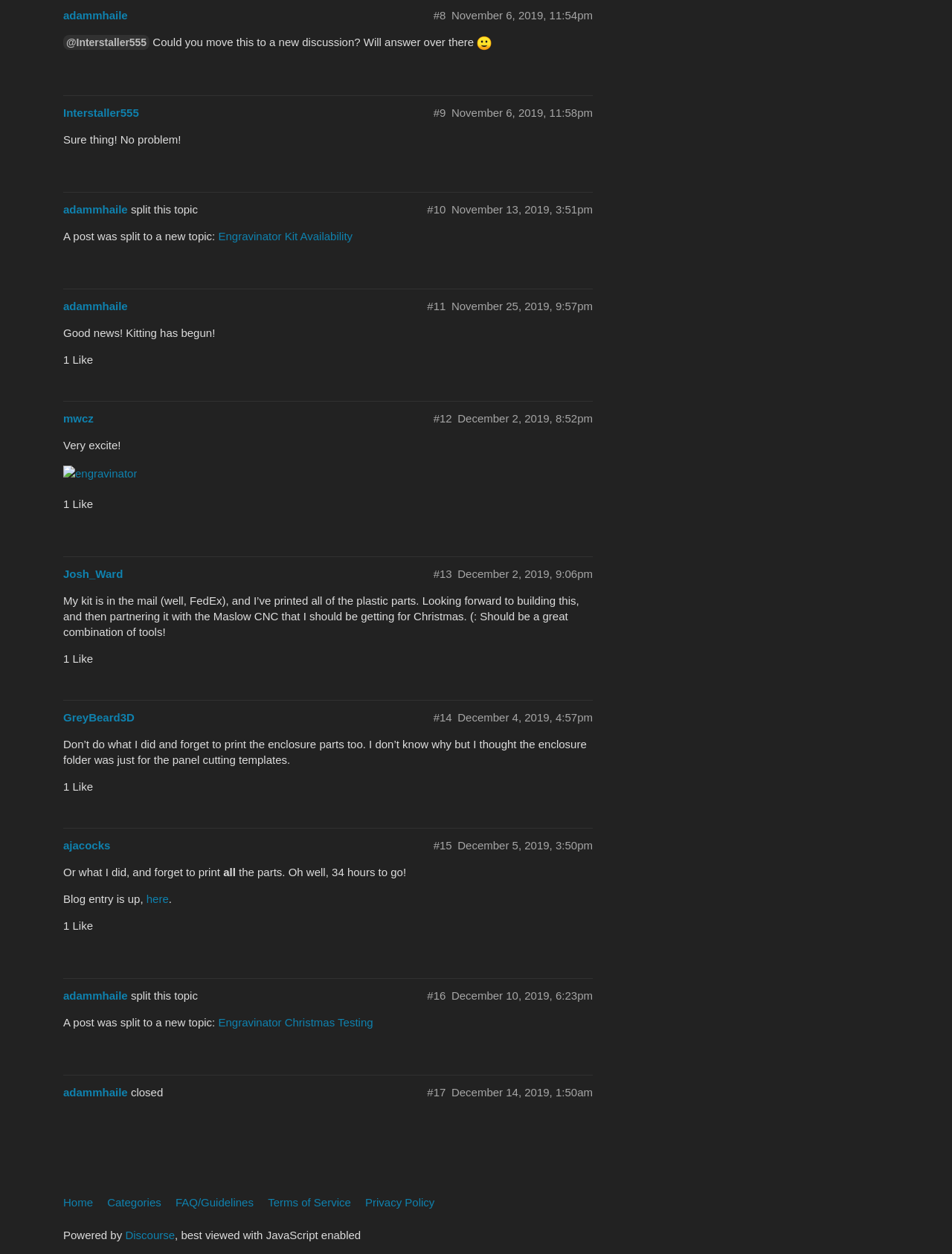Identify the bounding box coordinates of the section to be clicked to complete the task described by the following instruction: "View the image of engravinator". The coordinates should be four float numbers between 0 and 1, formatted as [left, top, right, bottom].

[0.066, 0.371, 0.144, 0.384]